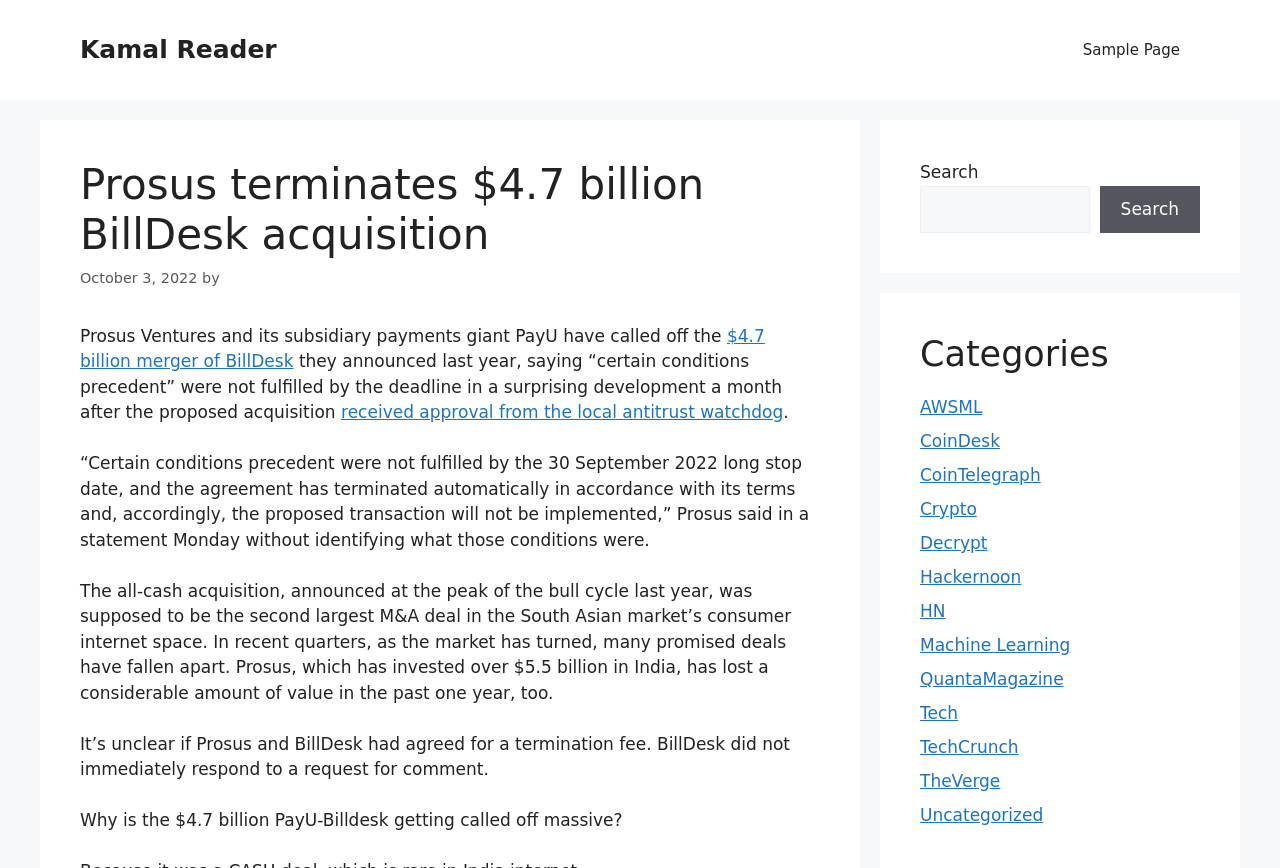Determine the bounding box coordinates of the target area to click to execute the following instruction: "Read more about $4.7 billion merger of BillDesk."

[0.062, 0.375, 0.598, 0.428]